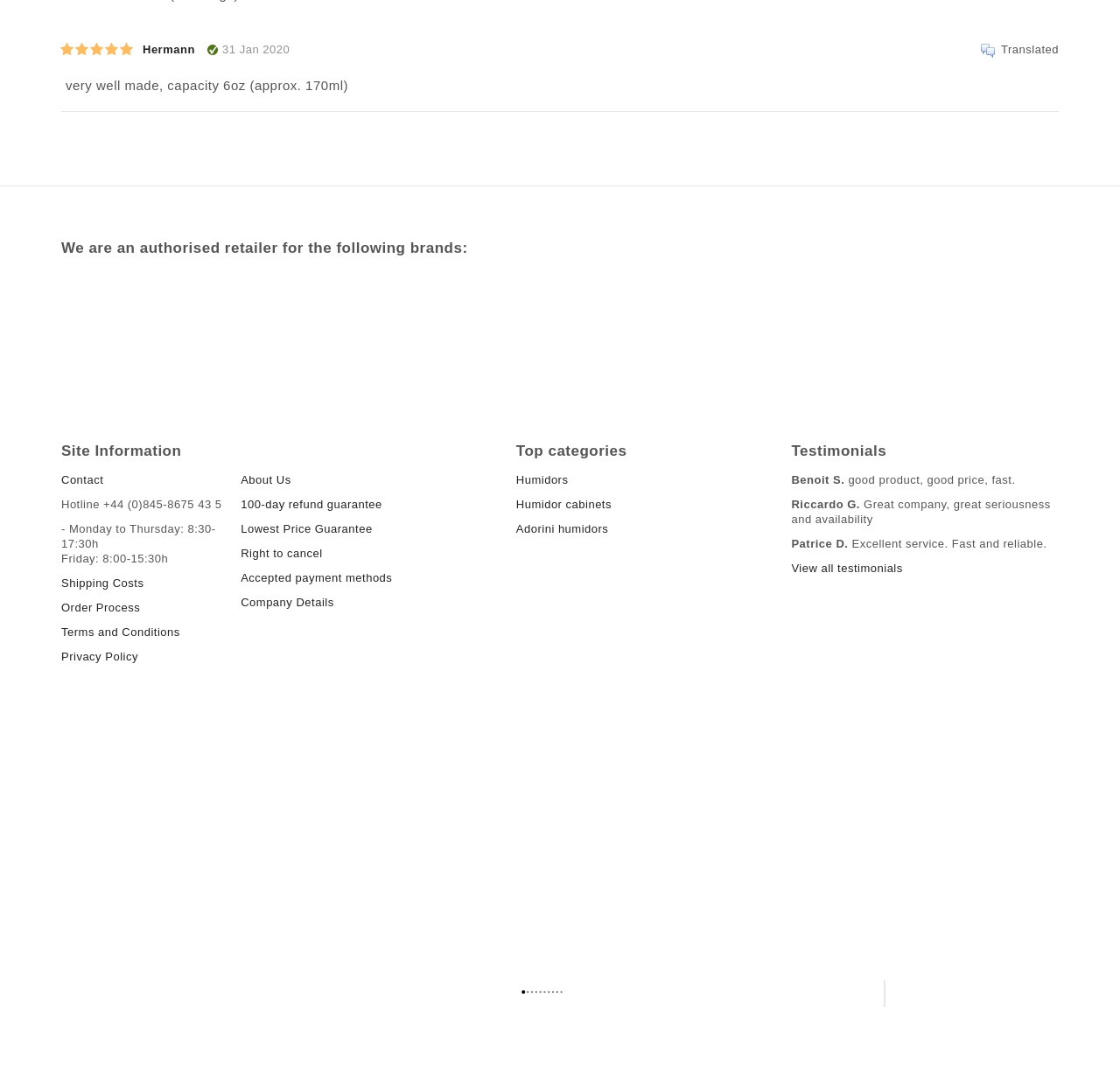What is the name of the person who wrote the review?
Please analyze the image and answer the question with as much detail as possible.

I found the review section on the webpage, which contains testimonials from customers. One of the reviews is from Benoit S., who wrote 'good product, good price, fast.'